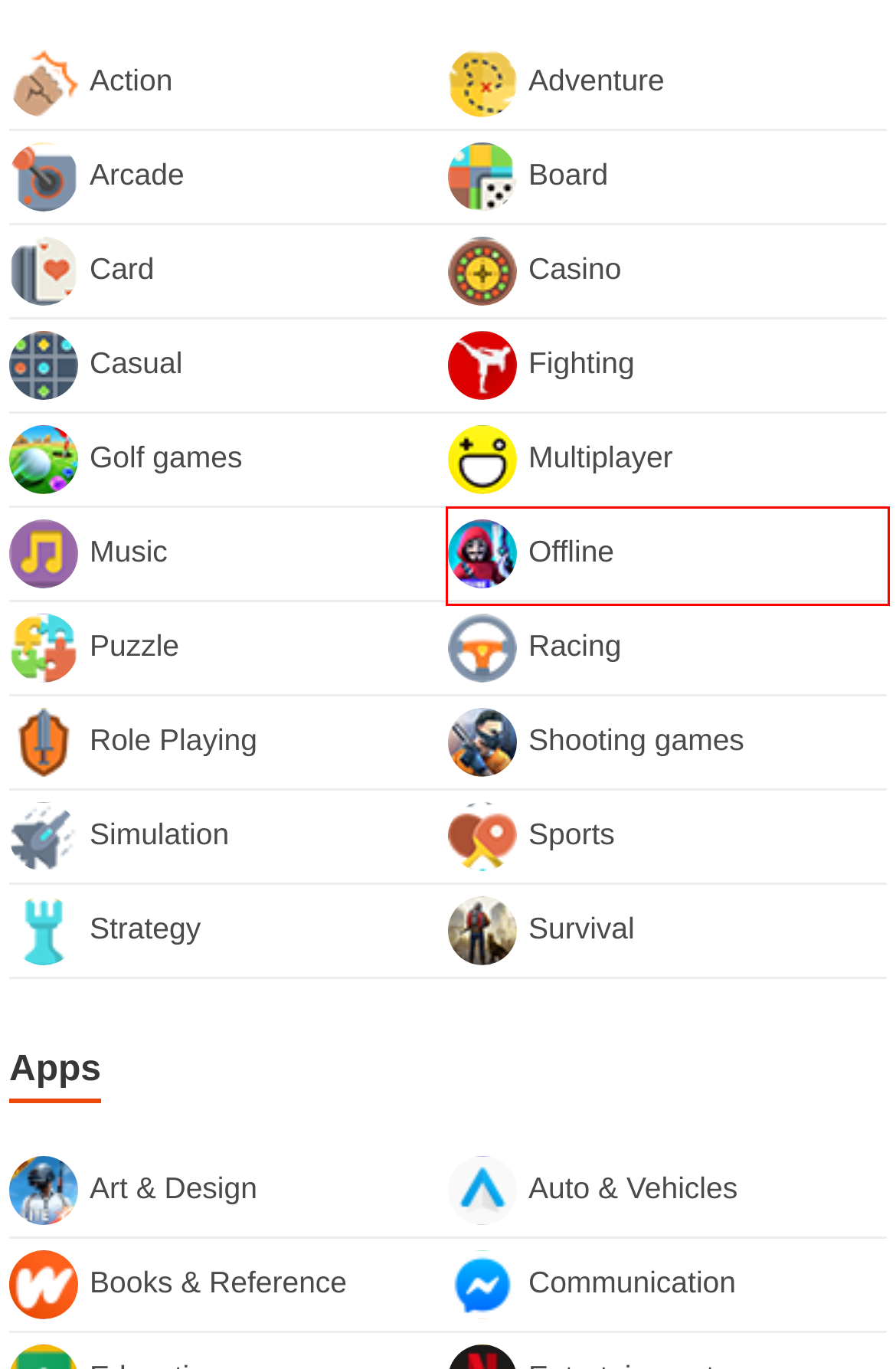A screenshot of a webpage is given, featuring a red bounding box around a UI element. Please choose the webpage description that best aligns with the new webpage after clicking the element in the bounding box. These are the descriptions:
A. Best Survival Games for Android - MOD APK Download
B. Best Strategy Games - MOD APK Download for Android
C. Best Music Games - Download MOD APK for Android
D. Best Offline Games APK - Modded Games for Android 2022
E. Best Racing Games - Download MOD APK for Android
F. Art & Design Apps - Premium APK for Android
G. Best Card Games - Download MOD APK for Android
H. Android Auto & Vehicles Apps - MOD APK Downloader

D